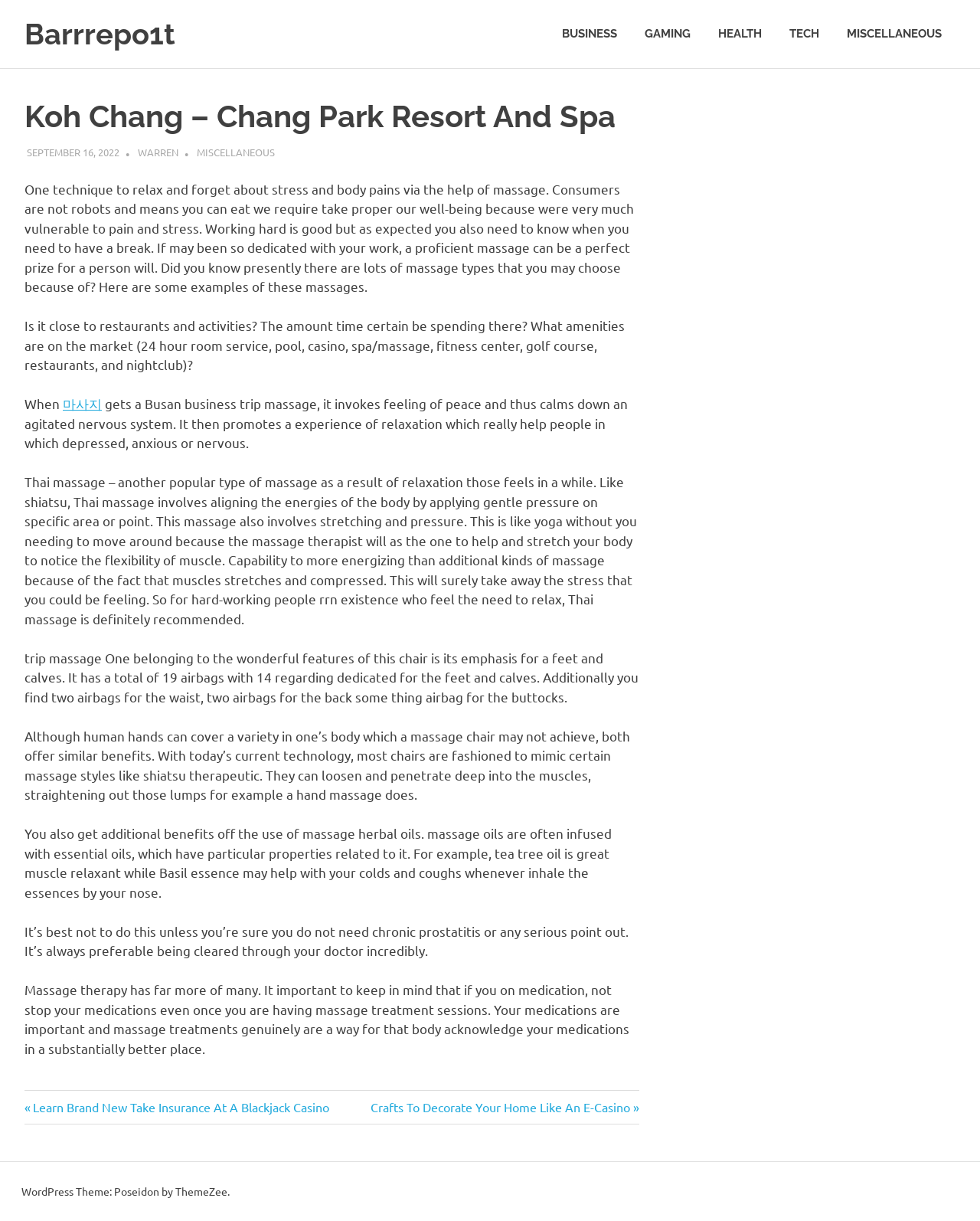Locate the bounding box coordinates of the area where you should click to accomplish the instruction: "Click on the 'SEPTEMBER 16, 2022' link".

[0.027, 0.119, 0.122, 0.13]